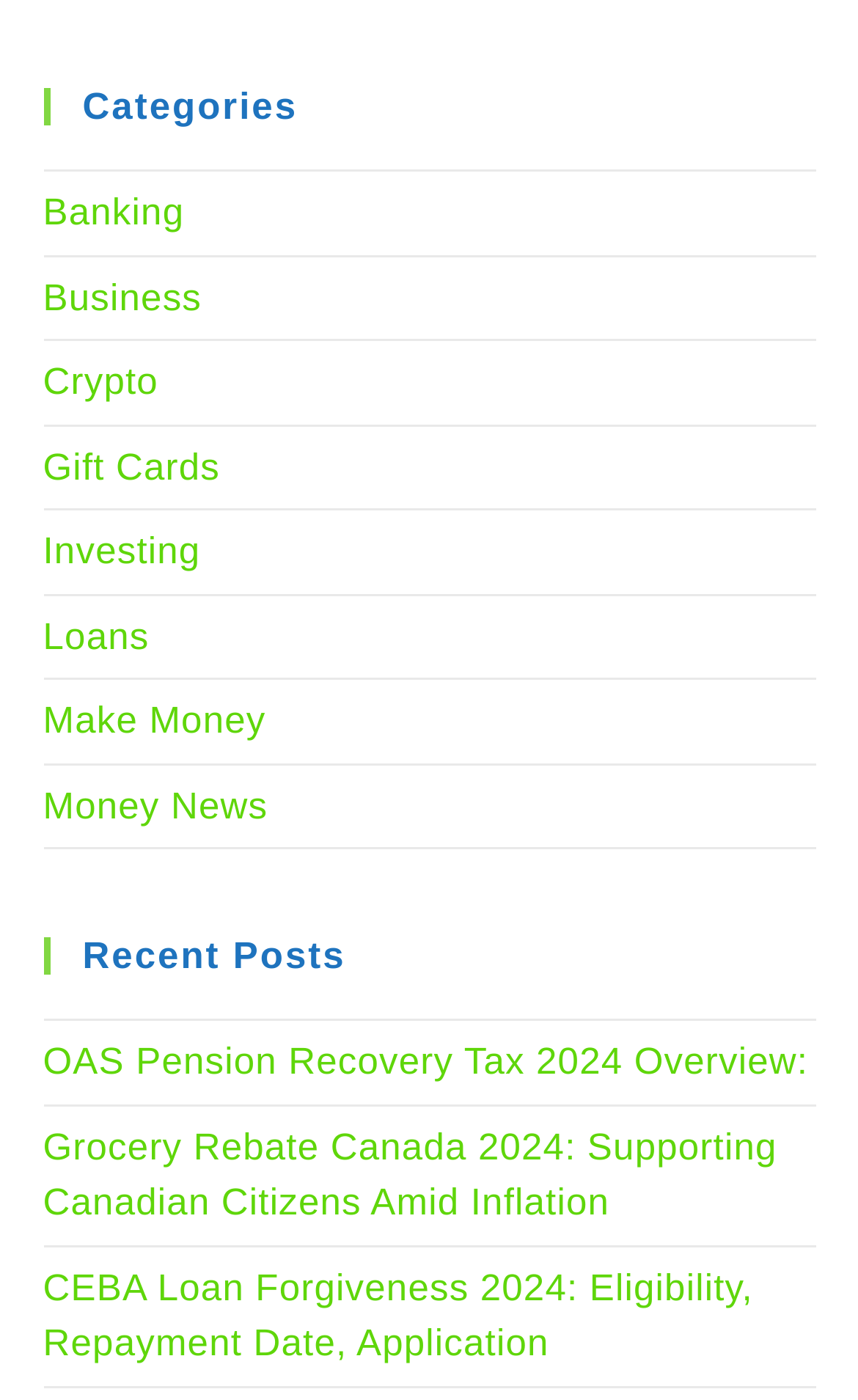What is the title of the first recent post?
Using the image, answer in one word or phrase.

OAS Pension Recovery Tax 2024 Overview: